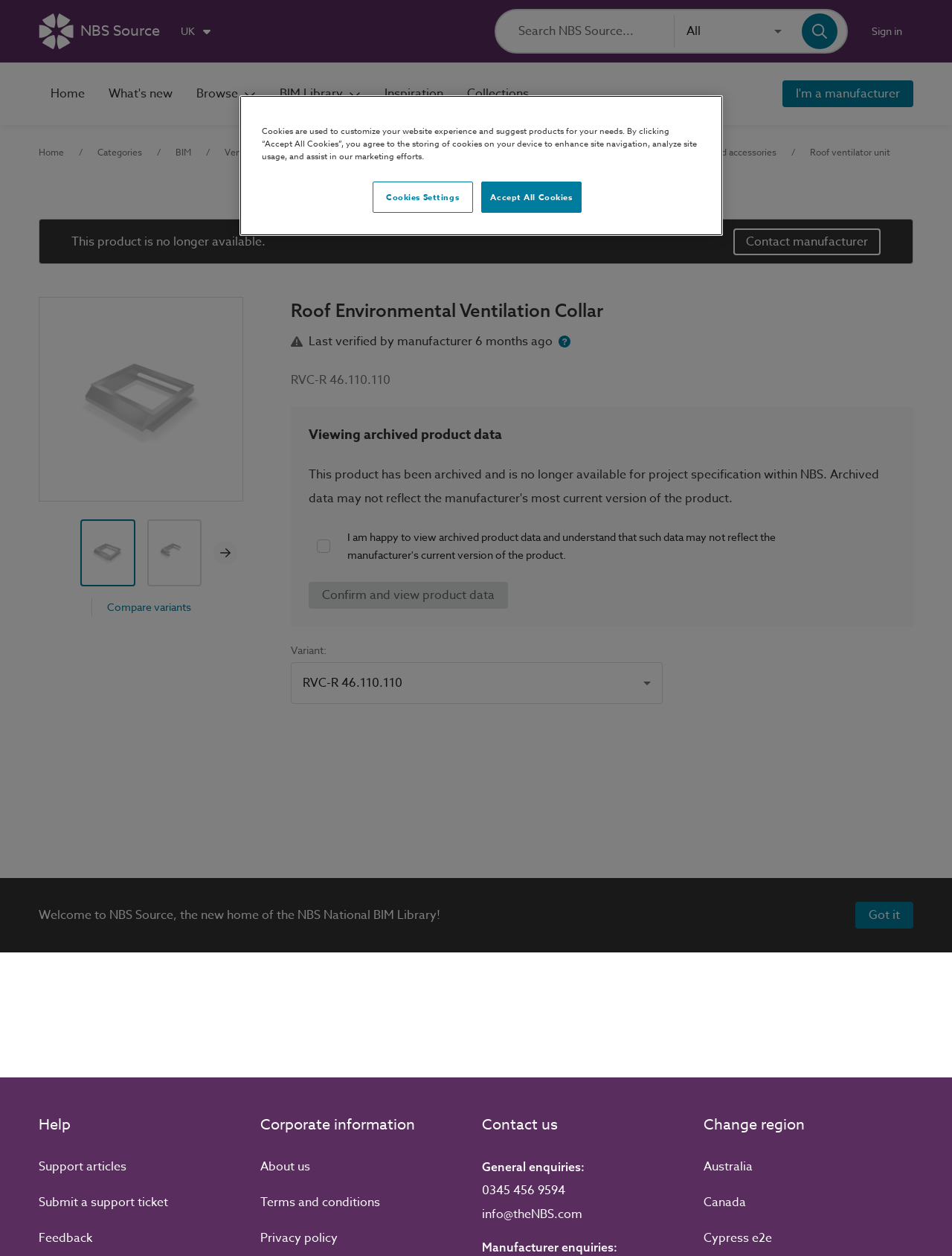Provide the bounding box coordinates of the section that needs to be clicked to accomplish the following instruction: "Visit the 'ClickFunnels 2.0 YouCanBookMe' page."

None